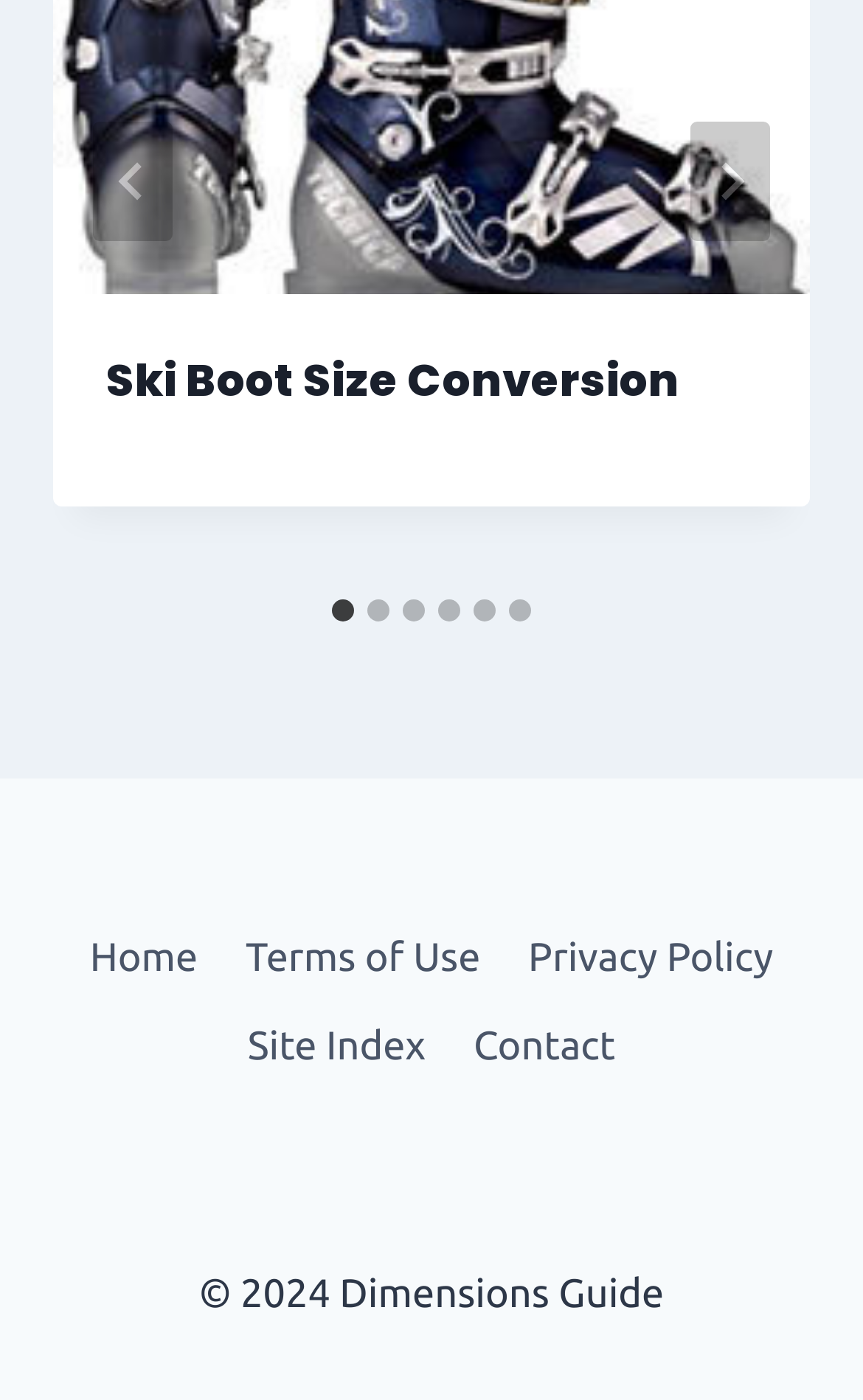What is the current slide?
Use the image to answer the question with a single word or phrase.

Slide 1